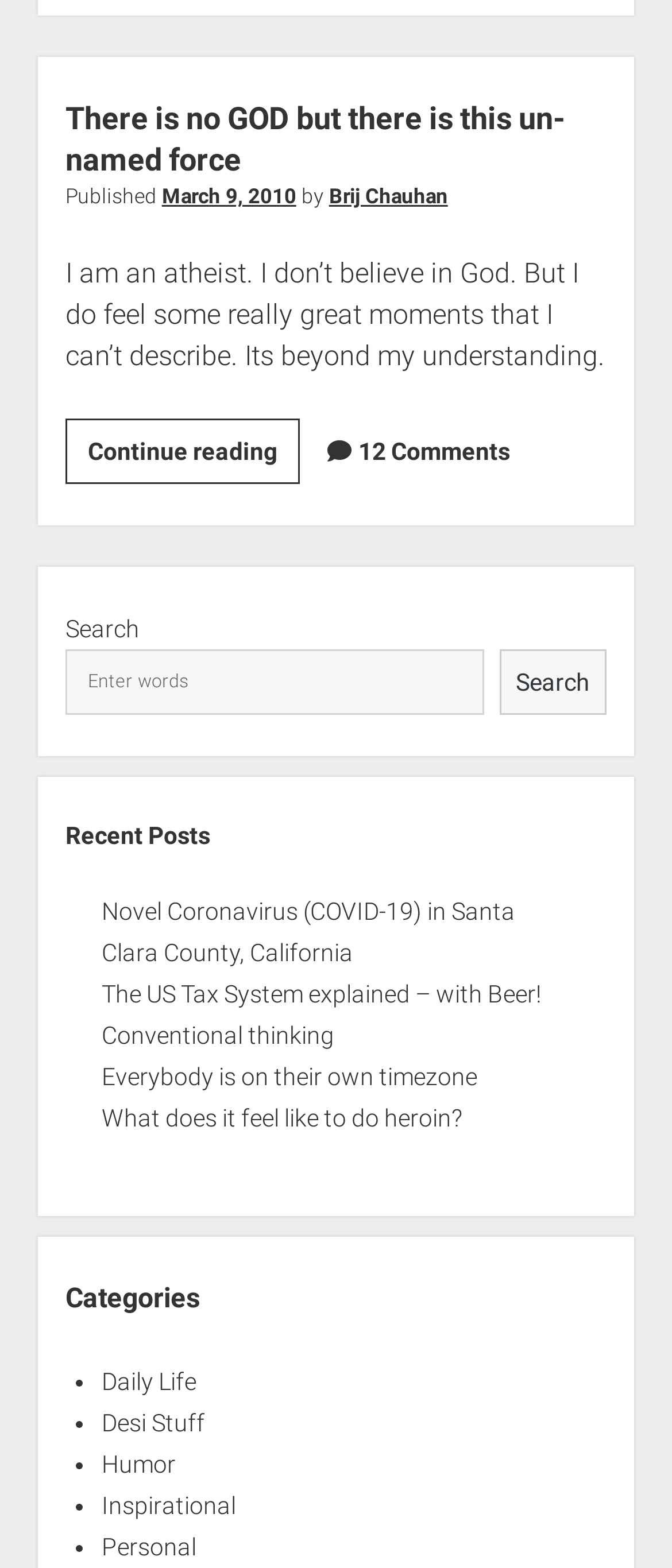What is the category of the article 'Conventional thinking'?
Based on the content of the image, thoroughly explain and answer the question.

The category of the article 'Conventional thinking' can be found by looking at the categories section, which is a sibling element of the recent posts section. The article 'Conventional thinking' is not directly linked to a category, but by looking at the categories section, we can see that it belongs to the 'Personal' category.